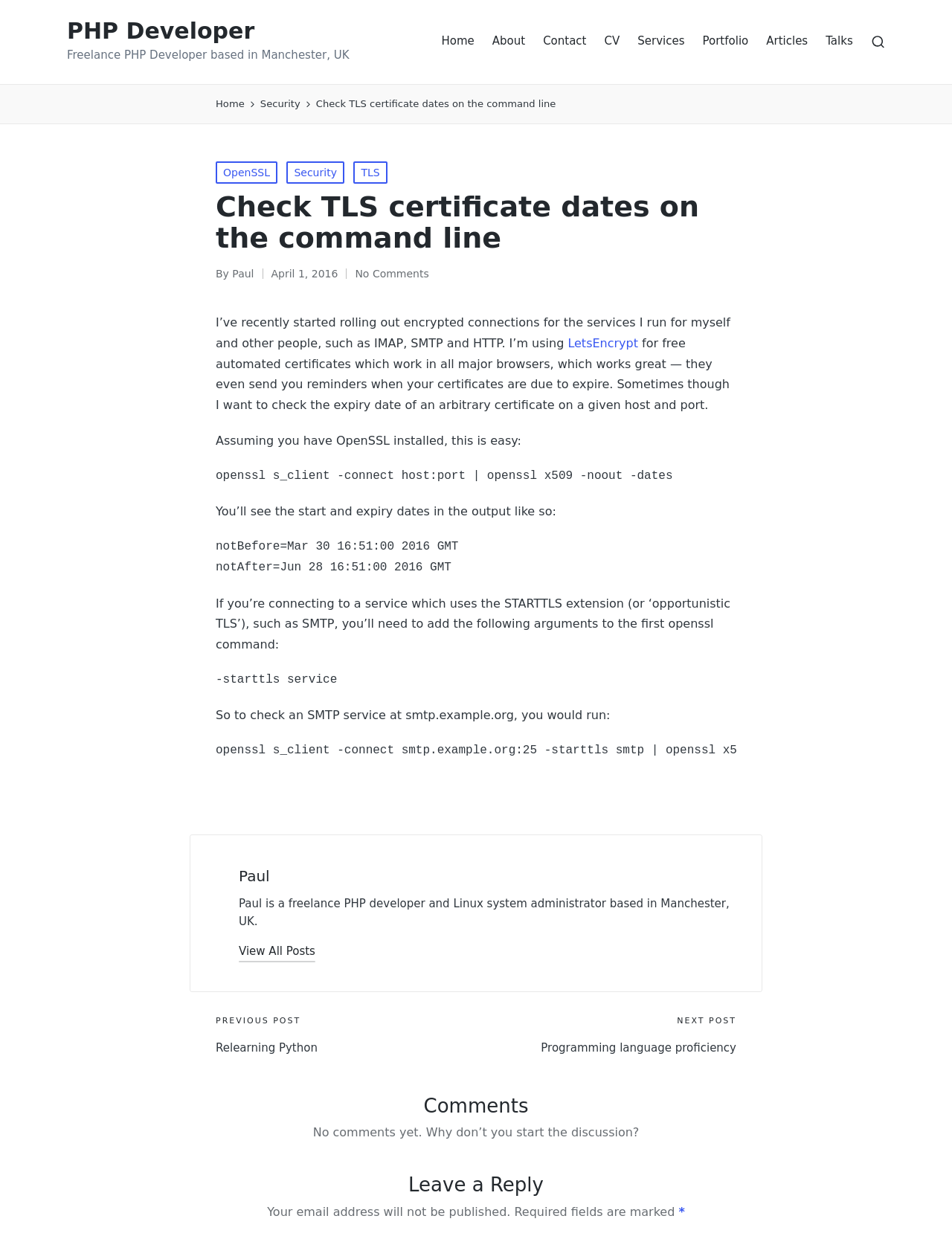Identify the bounding box coordinates for the UI element described as follows: "Programming language proficiency". Ensure the coordinates are four float numbers between 0 and 1, formatted as [left, top, right, bottom].

[0.5, 0.839, 0.773, 0.853]